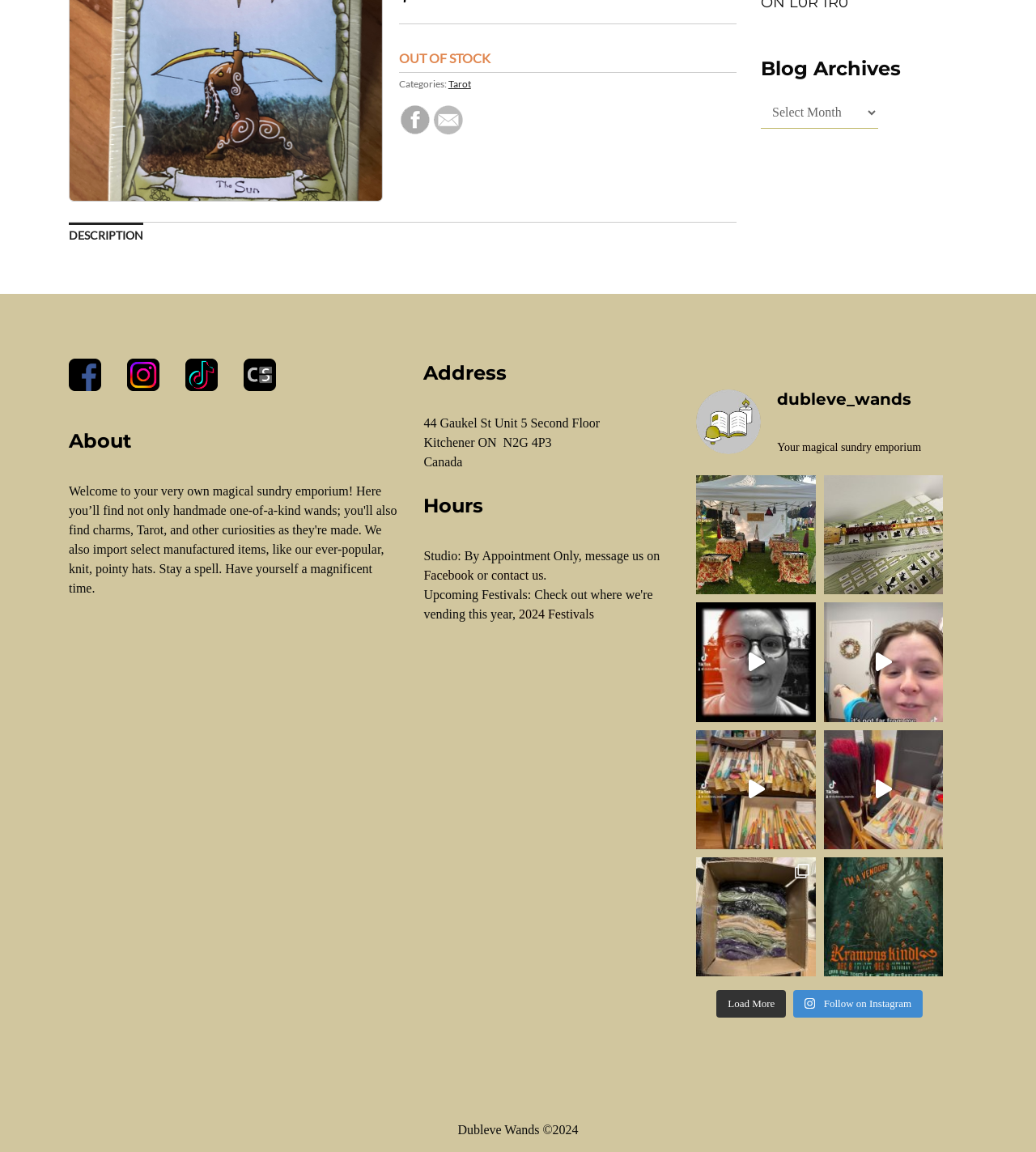Using floating point numbers between 0 and 1, provide the bounding box coordinates in the format (top-left x, top-left y, bottom-right x, bottom-right y). Locate the UI element described here: Load More

[0.692, 0.86, 0.759, 0.883]